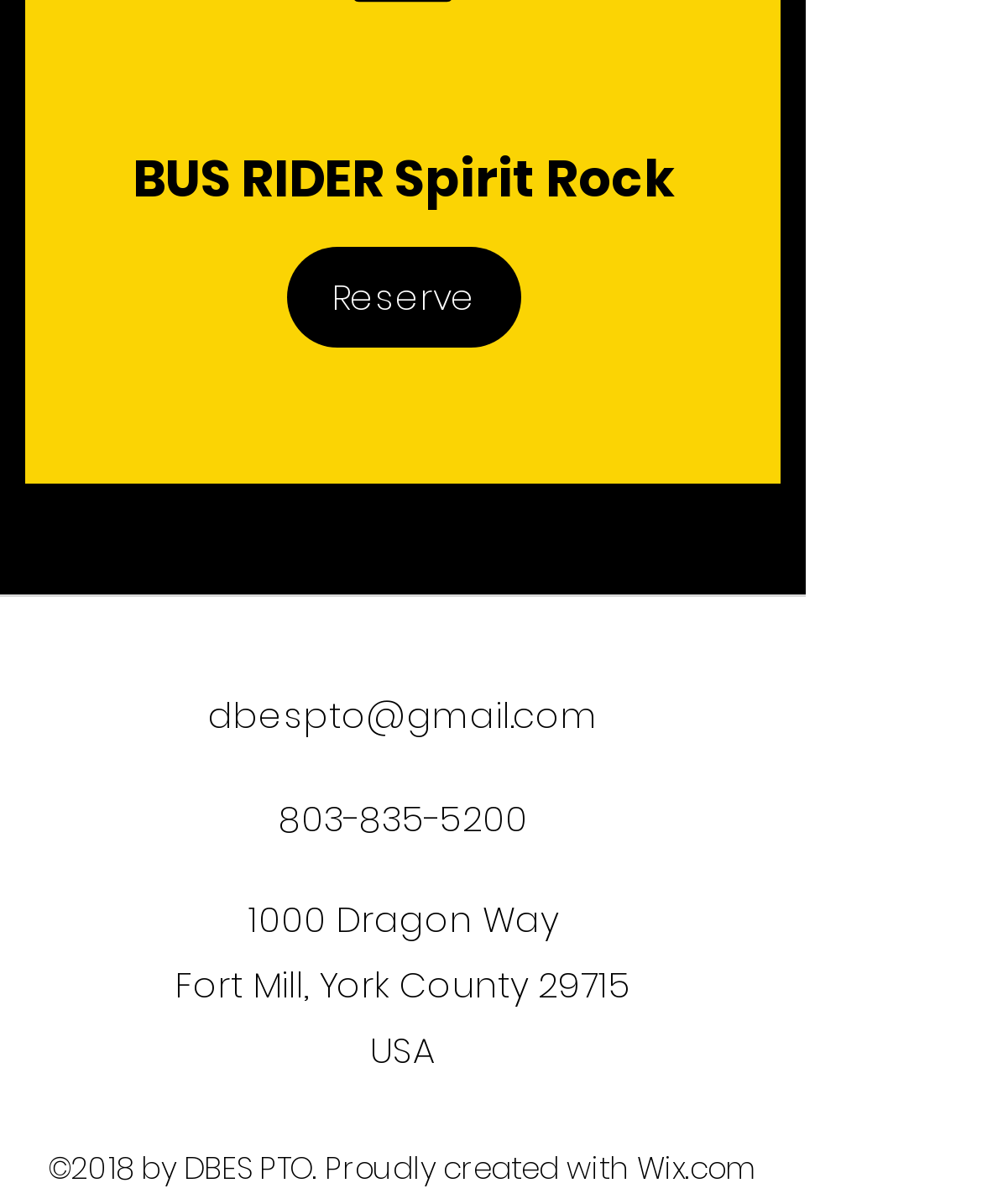What is the address of the bus location?
Identify the answer in the screenshot and reply with a single word or phrase.

1000 Dragon Way, Fort Mill, York County 29715